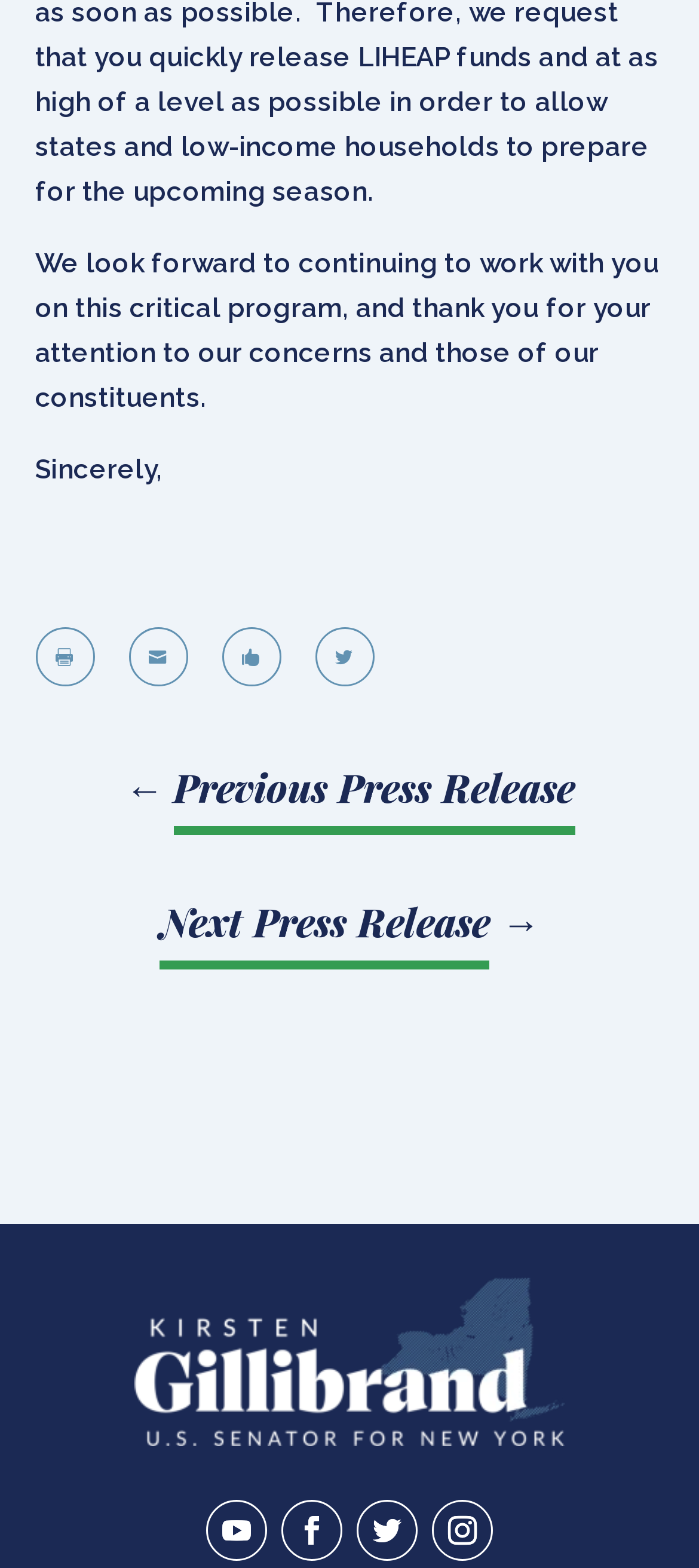How many social media links are present?
Answer the question in a detailed and comprehensive manner.

There are four social media links present on the webpage, which can be identified by the icons '', '', '', and ''. These icons are commonly used to represent social media platforms.